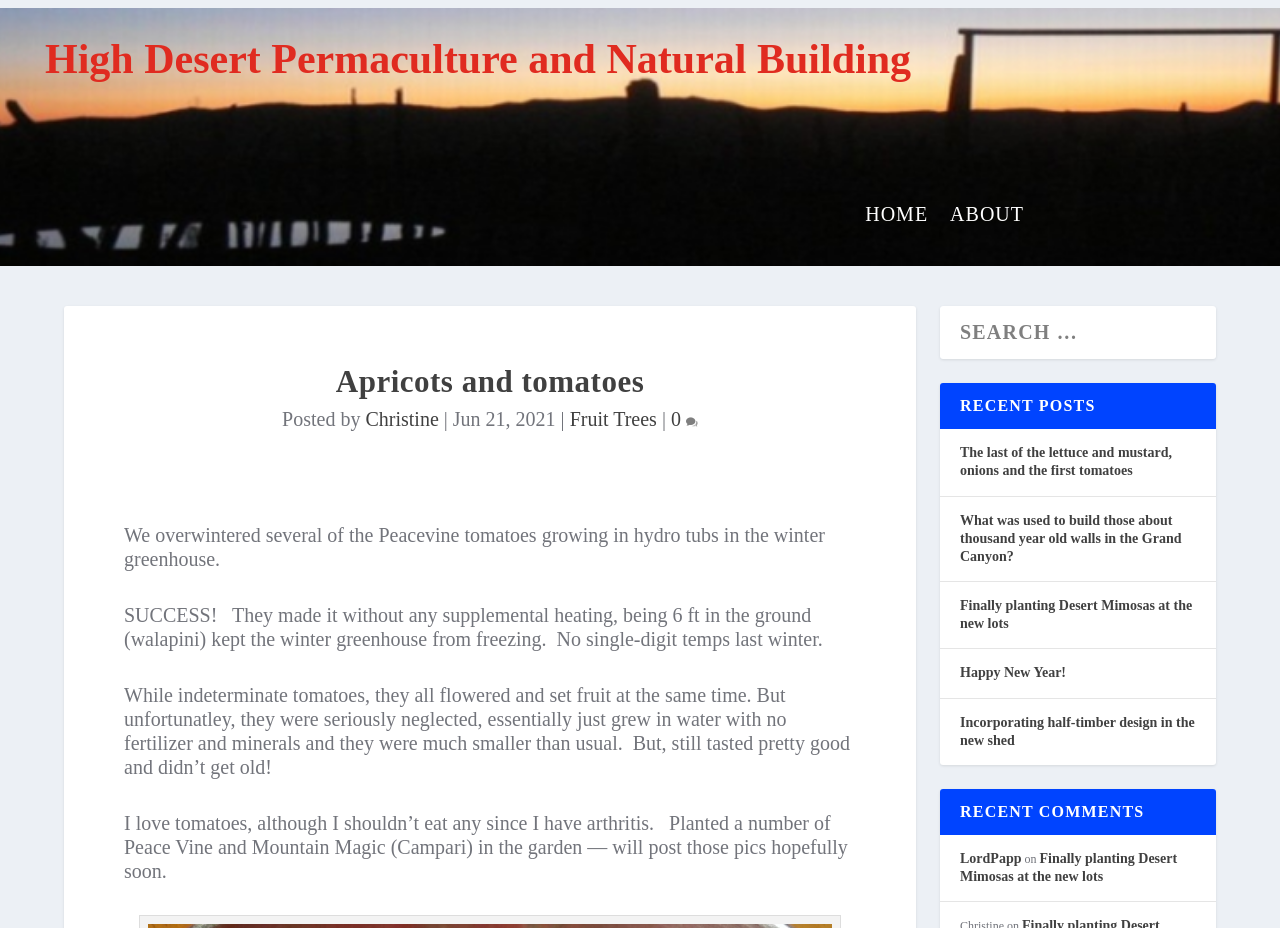Please pinpoint the bounding box coordinates for the region I should click to adhere to this instruction: "read about fruit trees".

[0.445, 0.44, 0.513, 0.464]